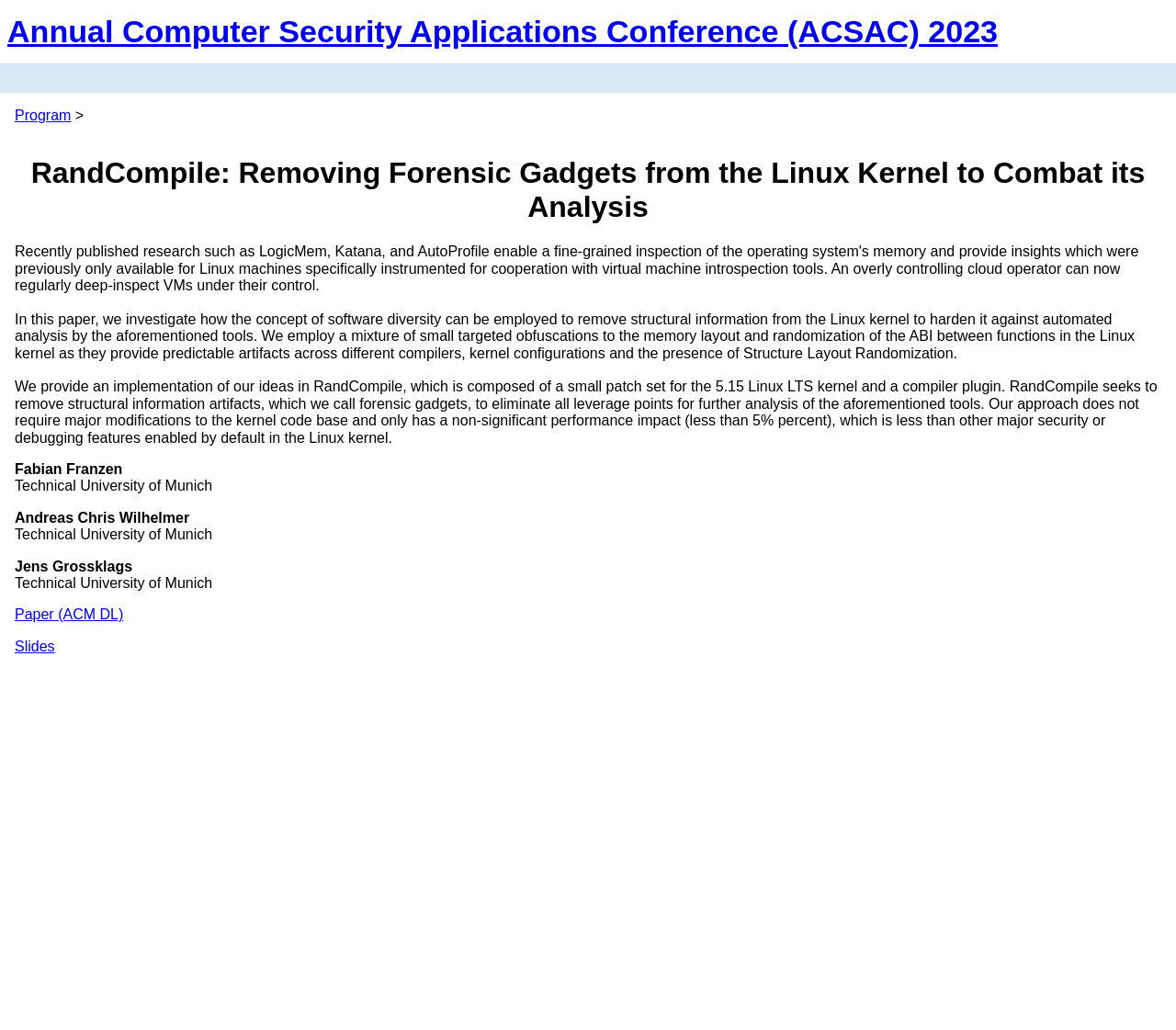What is the name of the conference?
Provide a short answer using one word or a brief phrase based on the image.

ACSAC 2023